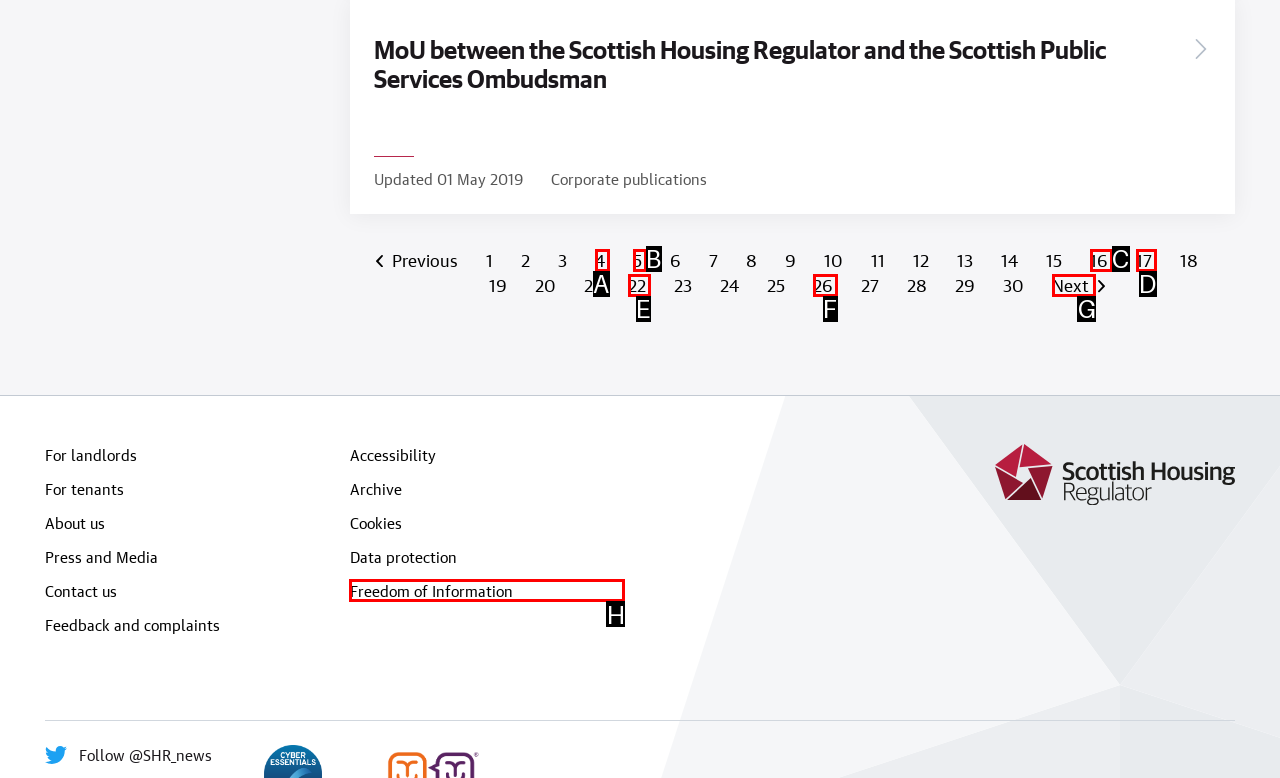Among the marked elements in the screenshot, which letter corresponds to the UI element needed for the task: Click on the 'Next' link?

G